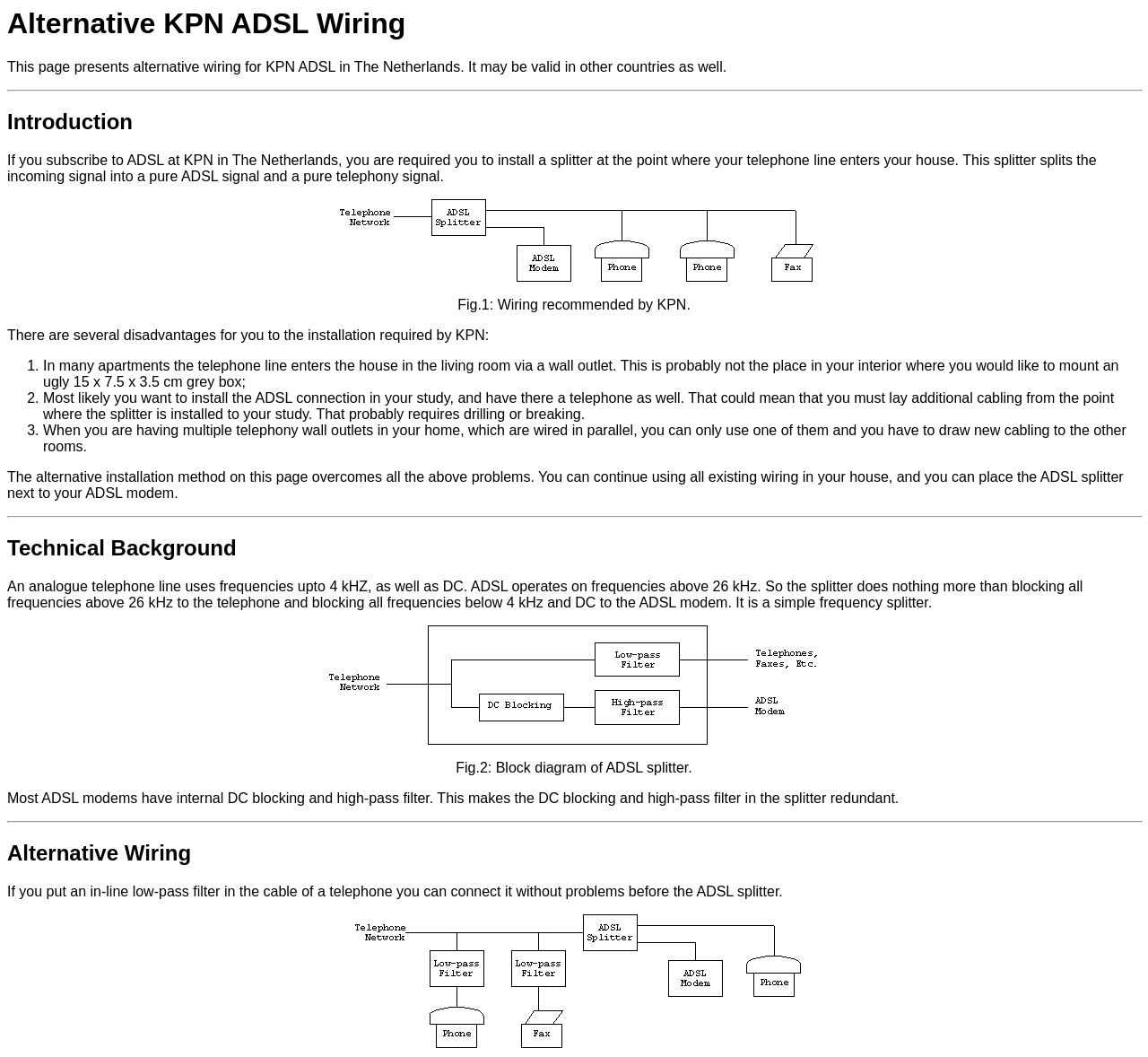Identify the webpage's primary heading and generate its text.

Alternative KPN ADSL Wiring